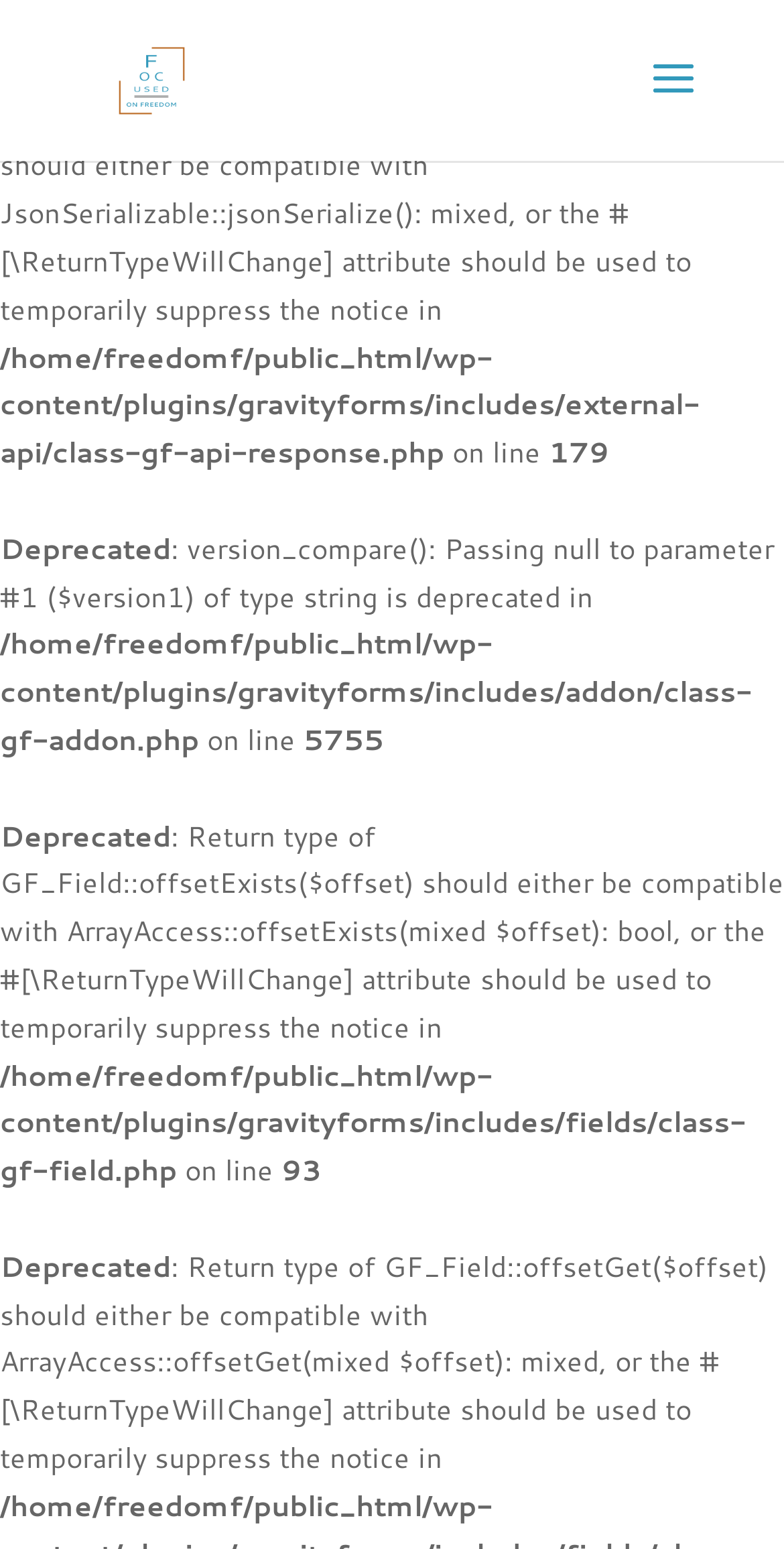Generate a detailed explanation of the webpage's features and information.

This webpage appears to be a blog or news article page, with a focus on remembering the lives lost during the 9/11 tragedy and honoring the men and women who have fought for freedom on foreign soil.

At the top of the page, there is a title or header that reads "Wednesday 9/11/19 (Week Update) - Focused on Freedom". Below this title, there is a link with the same text, "Focused on Freedom", which is accompanied by a small image.

The majority of the page is taken up by a series of error messages or warnings, which appear to be related to the website's code or plugins. These messages are arranged in a vertical column, with each message consisting of a few lines of text. The messages are densely packed, with little whitespace between them.

The error messages themselves appear to be related to deprecated functions or methods, with specific references to lines of code and PHP files. There are a total of 6 error messages, each with a similar format and content.

Overall, the page has a cluttered and technical feel, with a focus on debugging or troubleshooting website issues rather than presenting a clear narrative or message.